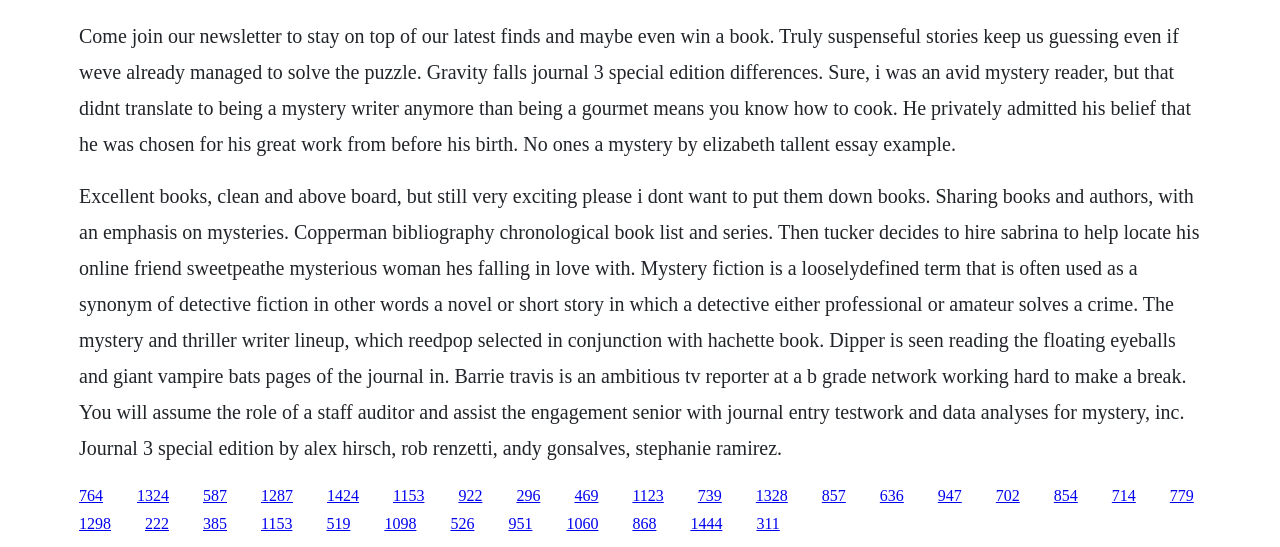Please identify the bounding box coordinates of the element that needs to be clicked to execute the following command: "Explore the journal 3 special edition by alex hirsch". Provide the bounding box using four float numbers between 0 and 1, formatted as [left, top, right, bottom].

[0.062, 0.337, 0.937, 0.838]